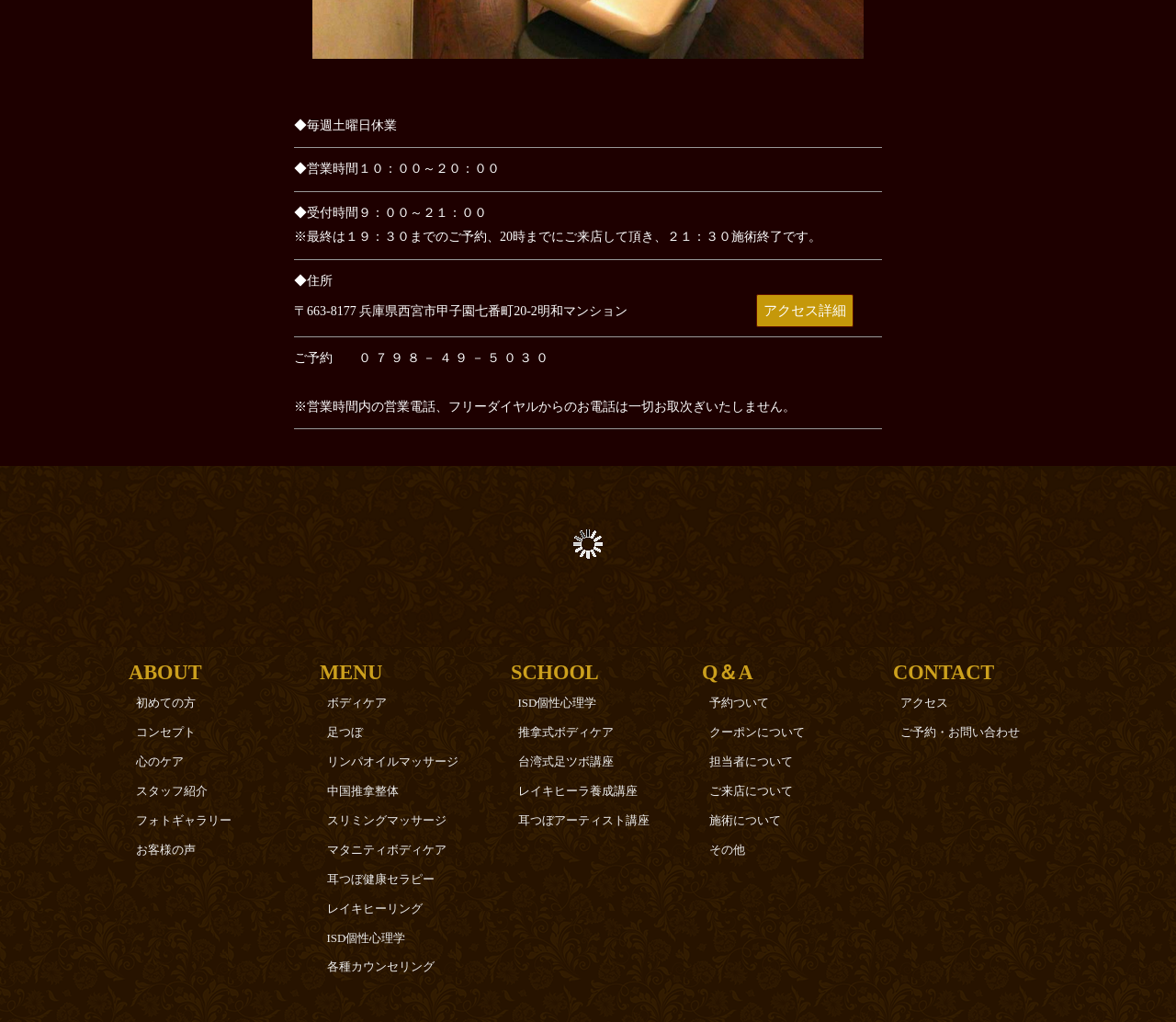What types of services are offered by this establishment?
Answer with a single word or short phrase according to what you see in the image.

Body care, foot care, etc.